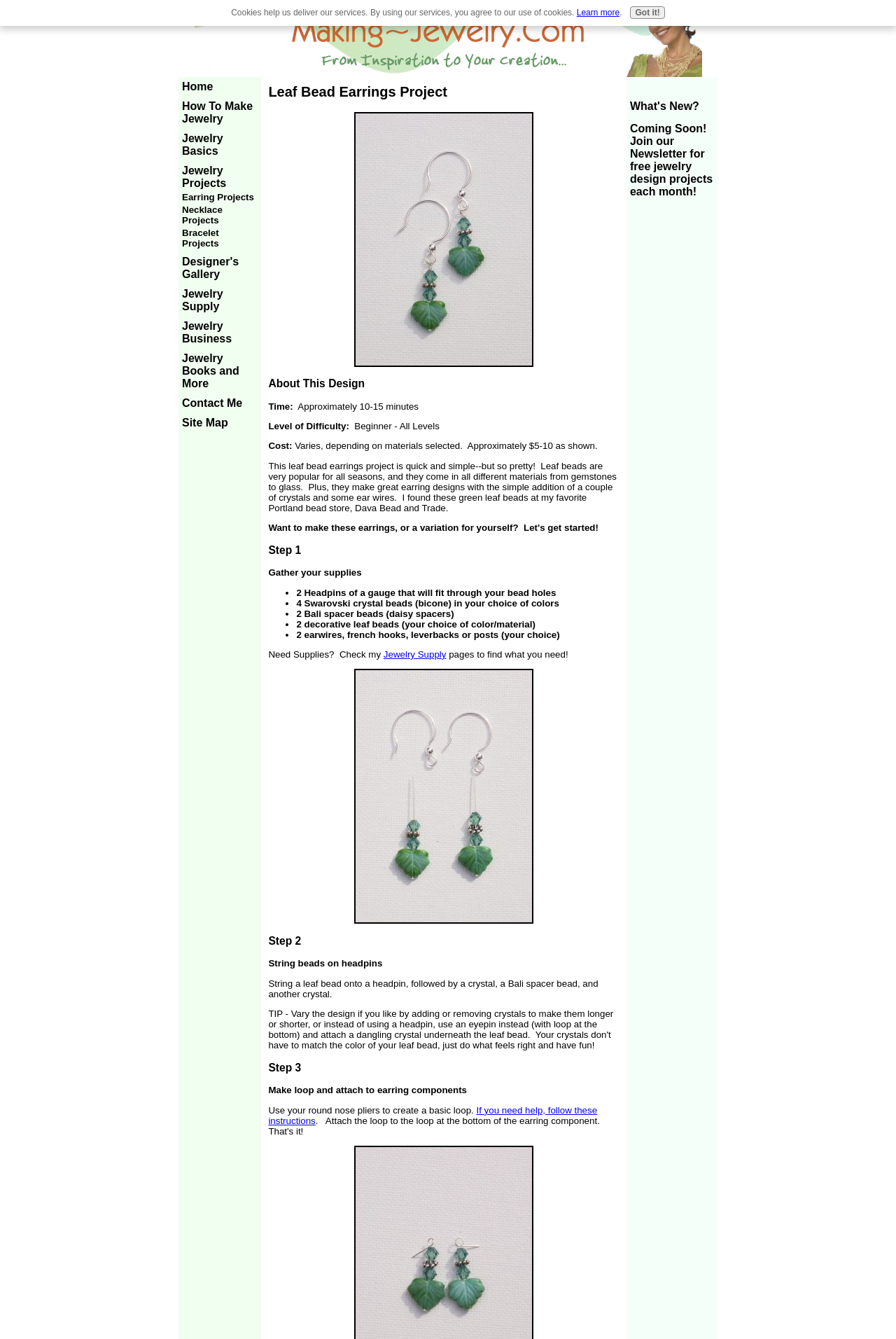Please find the bounding box coordinates for the clickable element needed to perform this instruction: "Explore 'Jewelry Basics'".

[0.203, 0.099, 0.249, 0.117]